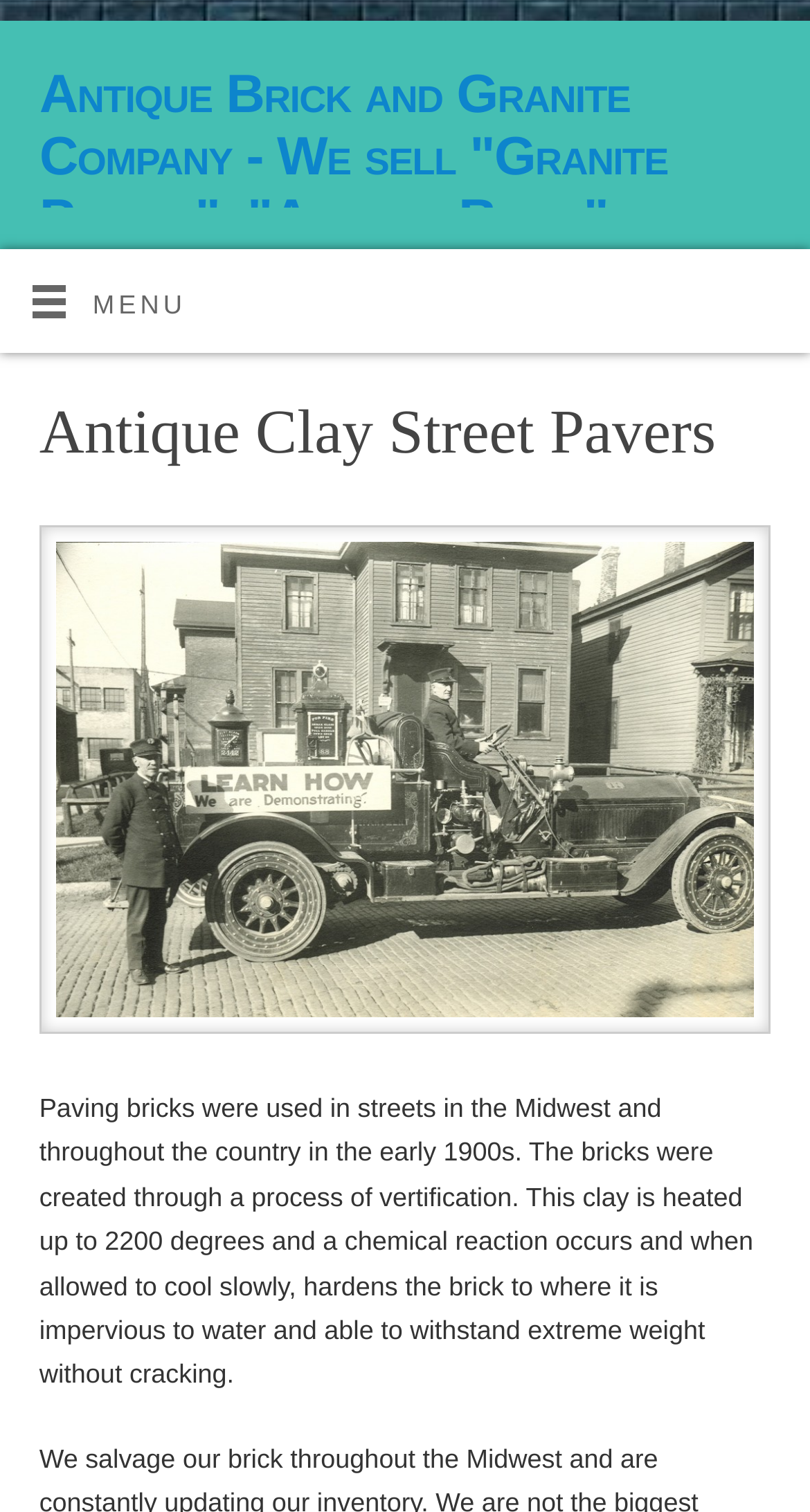Review the image closely and give a comprehensive answer to the question: What is the company name?

I found the company name by looking at the link element with the text 'Antique Brick and Granite Company - We sell "Granite Pavers", "Antique Brick"' which is likely to be the company name.